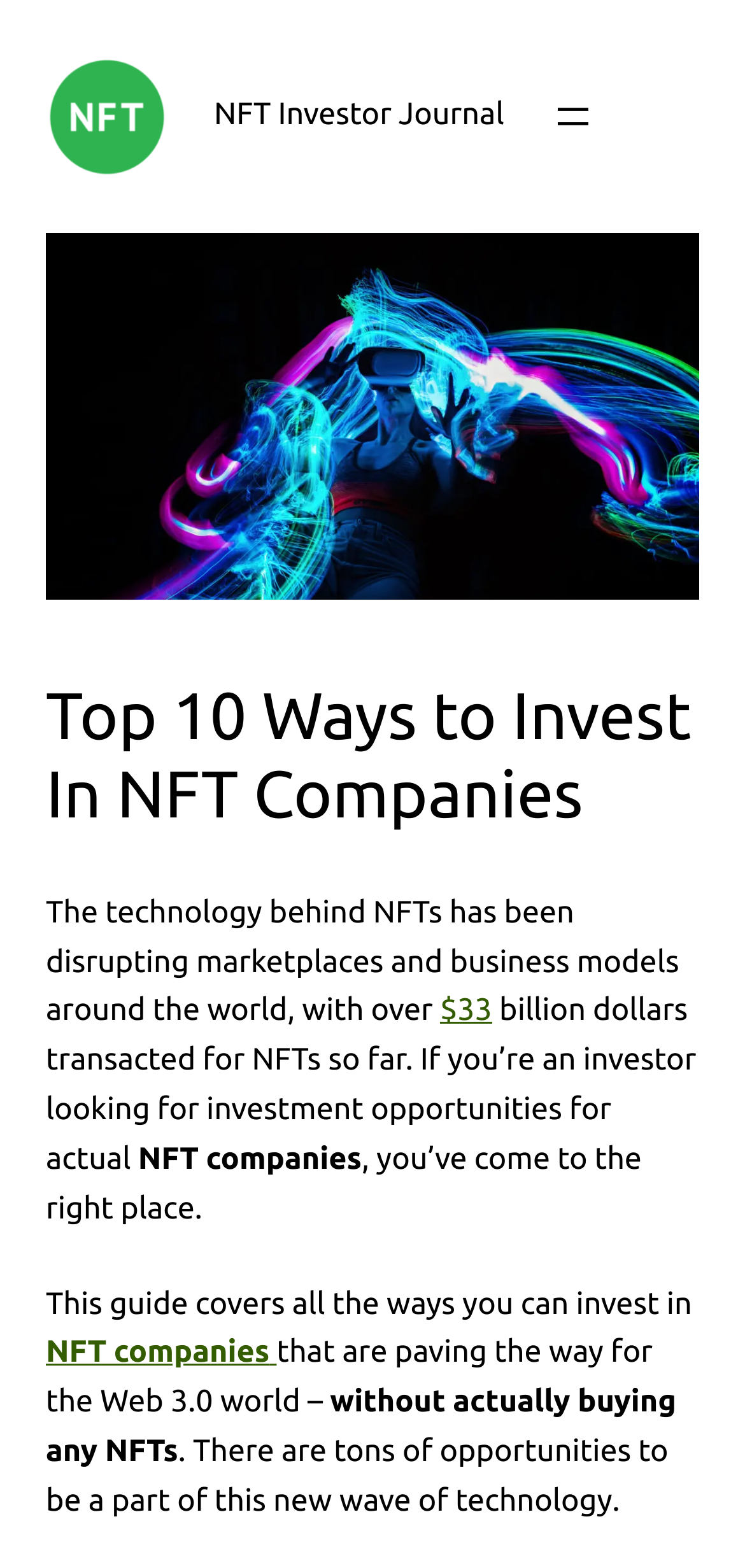Provide a single word or phrase to answer the given question: 
How much has been transacted for NFTs?

$33 billion